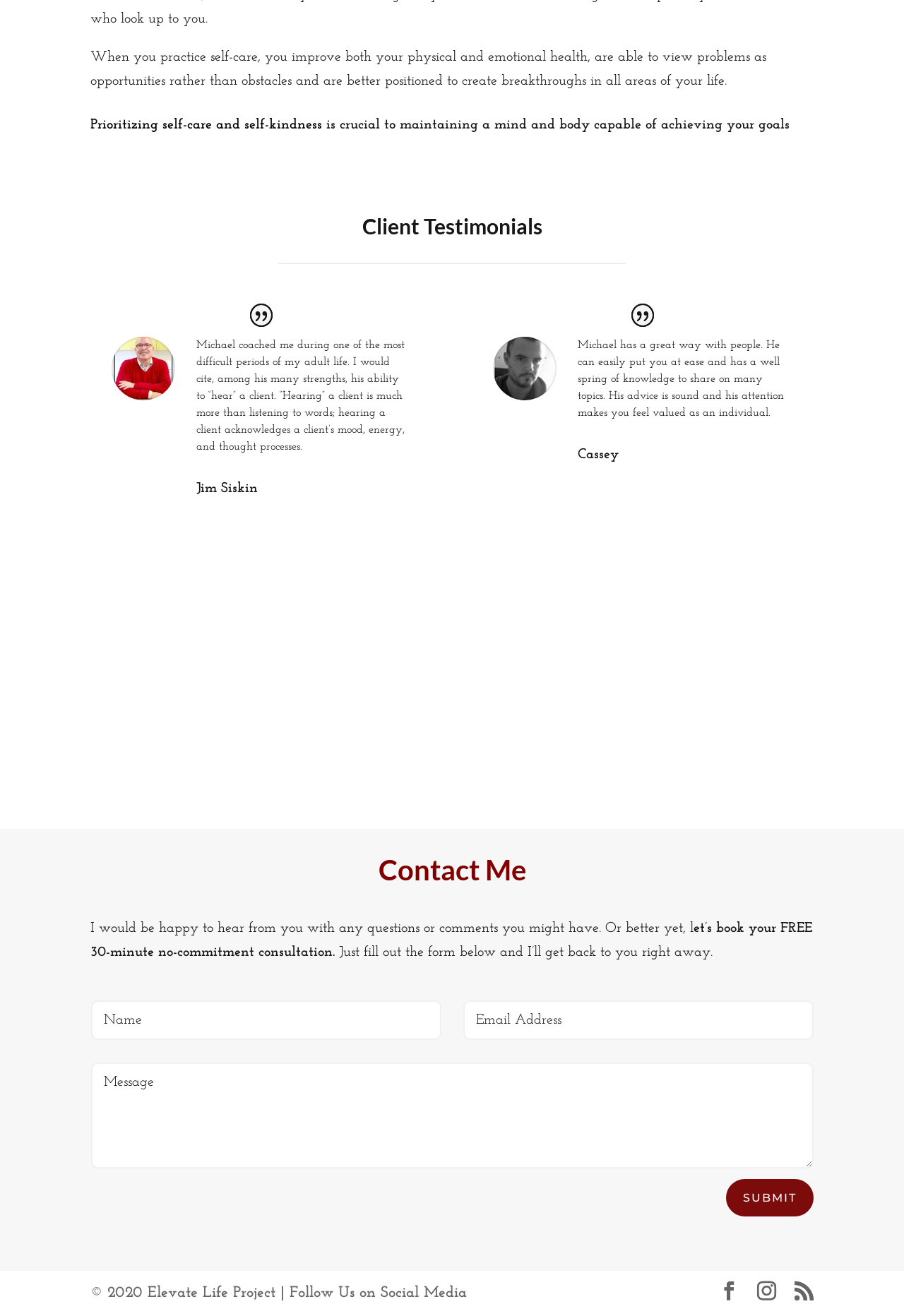What is the name of the person who coached Michael?
Answer the question with a thorough and detailed explanation.

The webpage mentions that Michael coached someone during a difficult period, but it does not mention the name of the person who coached Michael.